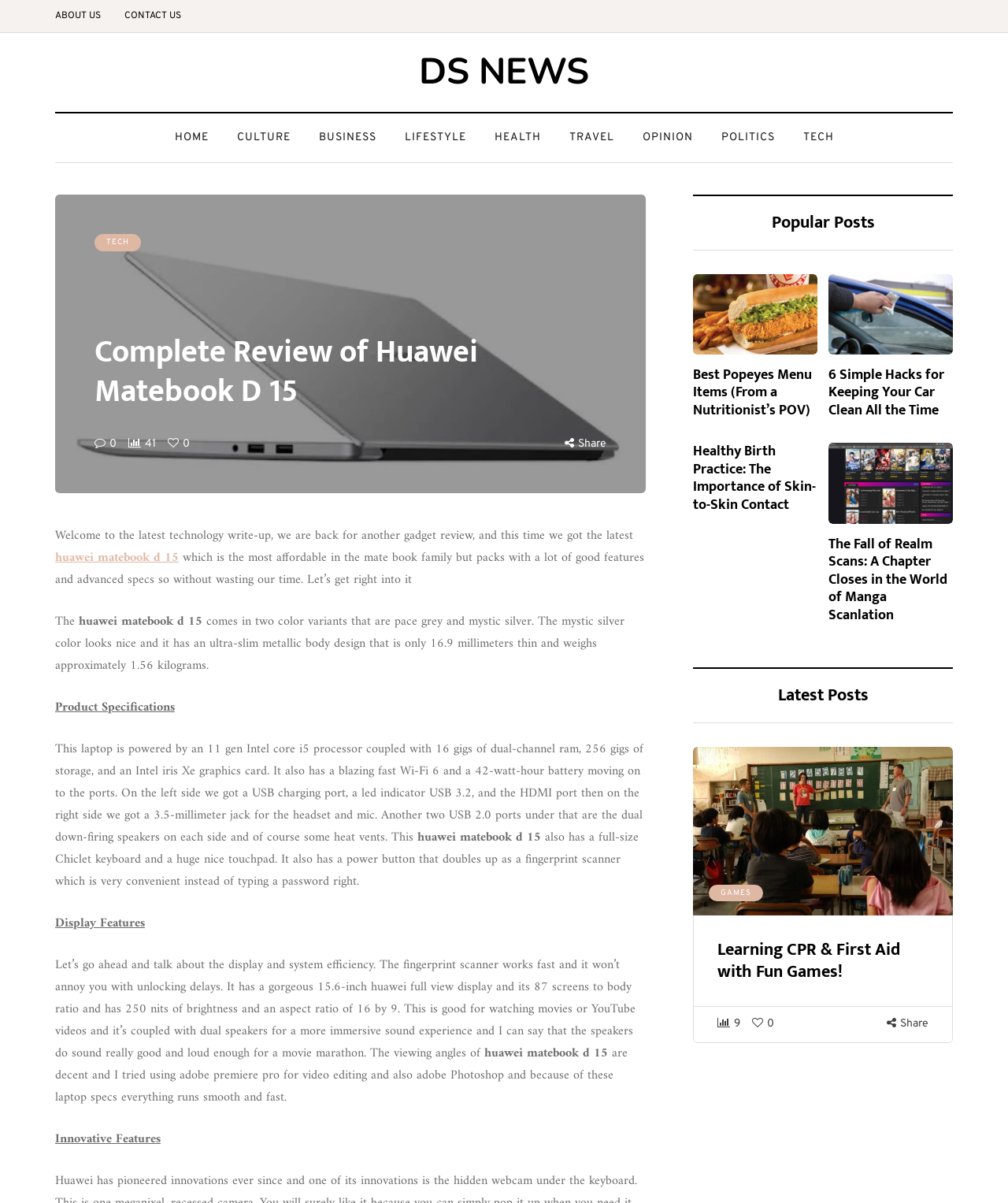Describe every aspect of the webpage in a detailed manner.

This webpage is a review of the Huawei Matebook D 15 laptop. At the top, there are several links to different sections of the website, including "ABOUT US", "CONTACT US", "HOME", and various categories like "CULTURE", "BUSINESS", and "TECH". 

Below the links, there is a heading that reads "Complete Review of Huawei Matebook D 15" followed by a brief introduction to the laptop, stating that it is the most affordable in the Matebook family and packs a lot of good features and advanced specs.

The review then dives into the laptop's specifications, including its processor, RAM, storage, and graphics card. It also mentions the laptop's ports, including a USB charging port, HDMI port, and 3.5-millimeter jack for the headset and mic.

The review also discusses the laptop's display features, including its 15.6-inch full view display, 87% screen-to-body ratio, and 250 nits of brightness. It also mentions the laptop's dual speakers, which provide a good sound experience.

Additionally, the review talks about the laptop's innovative features, including its fingerprint scanner, which doubles as a power button, and its full-size Chiclet keyboard and huge touchpad.

On the right side of the page, there are several popular posts, including "Best Popeyes Menu Items (From a Nutritionist’s POV)", "6 Simple Hacks for Keeping Your Car Clean All the Time", and "Healthy Birth Practice: The Importance of Skin-to-Skin Contact". There are also links to the latest posts, including "Learning CPR & First Aid with Fun Games!".

Throughout the page, there are several "Share" buttons and links to other articles, as well as a section that displays the number of shares for each article.